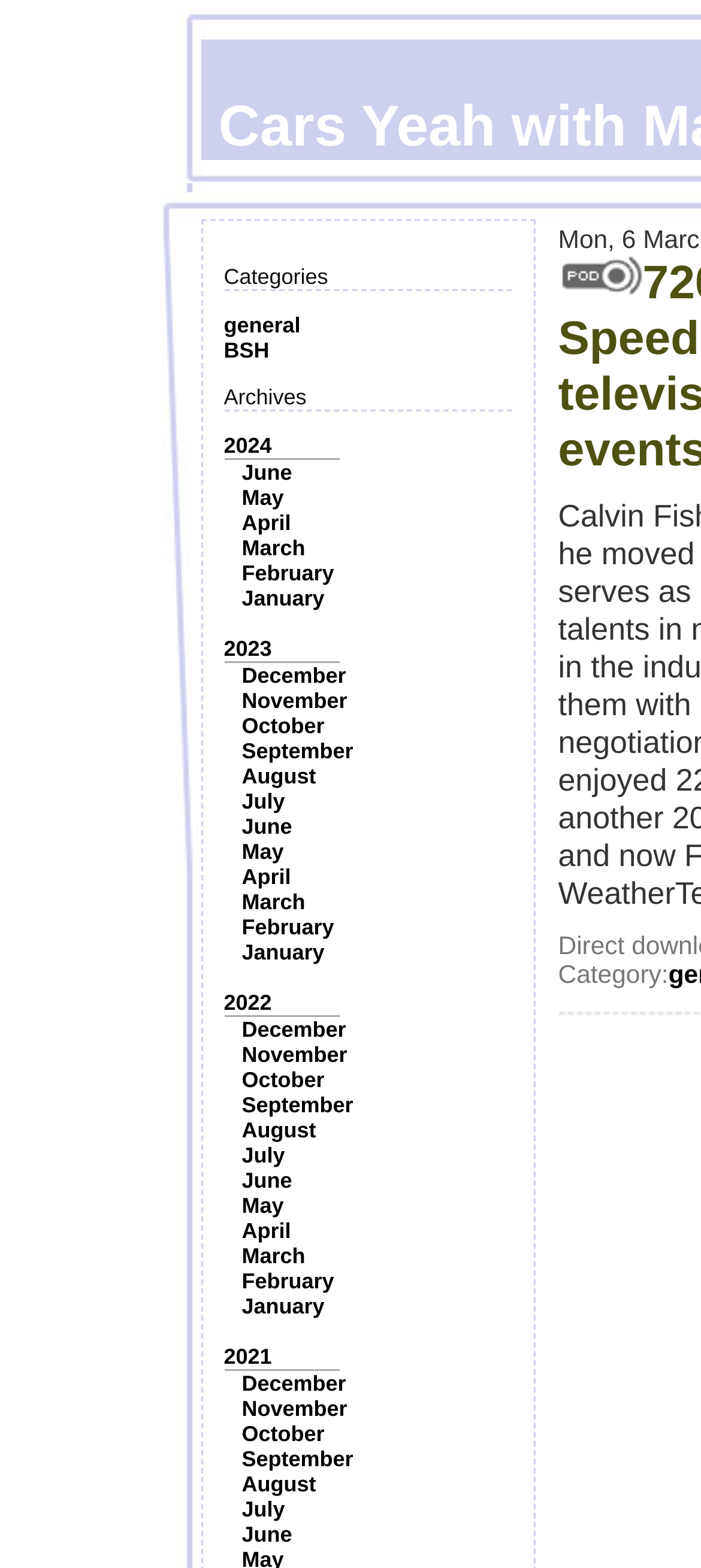Please give the bounding box coordinates of the area that should be clicked to fulfill the following instruction: "Explore the 'BSH' category". The coordinates should be in the format of four float numbers from 0 to 1, i.e., [left, top, right, bottom].

[0.319, 0.215, 0.384, 0.231]